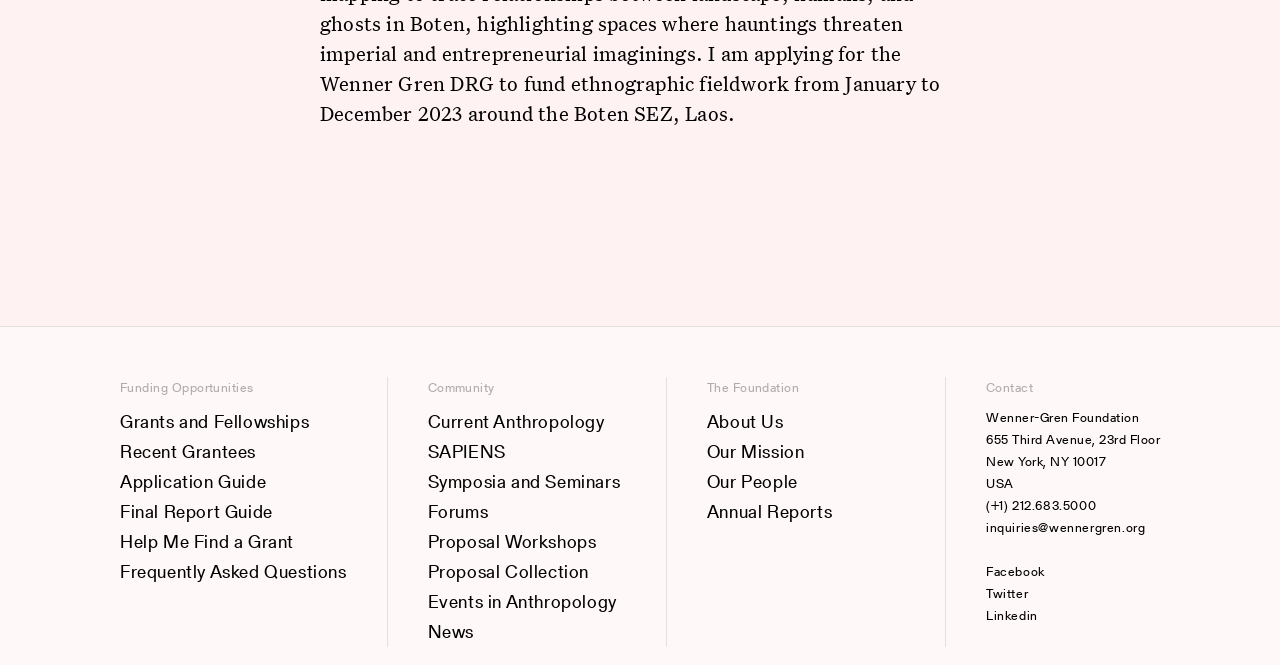Determine the bounding box coordinates for the clickable element required to fulfill the instruction: "Read about Our Mission". Provide the coordinates as four float numbers between 0 and 1, i.e., [left, top, right, bottom].

[0.552, 0.656, 0.707, 0.702]